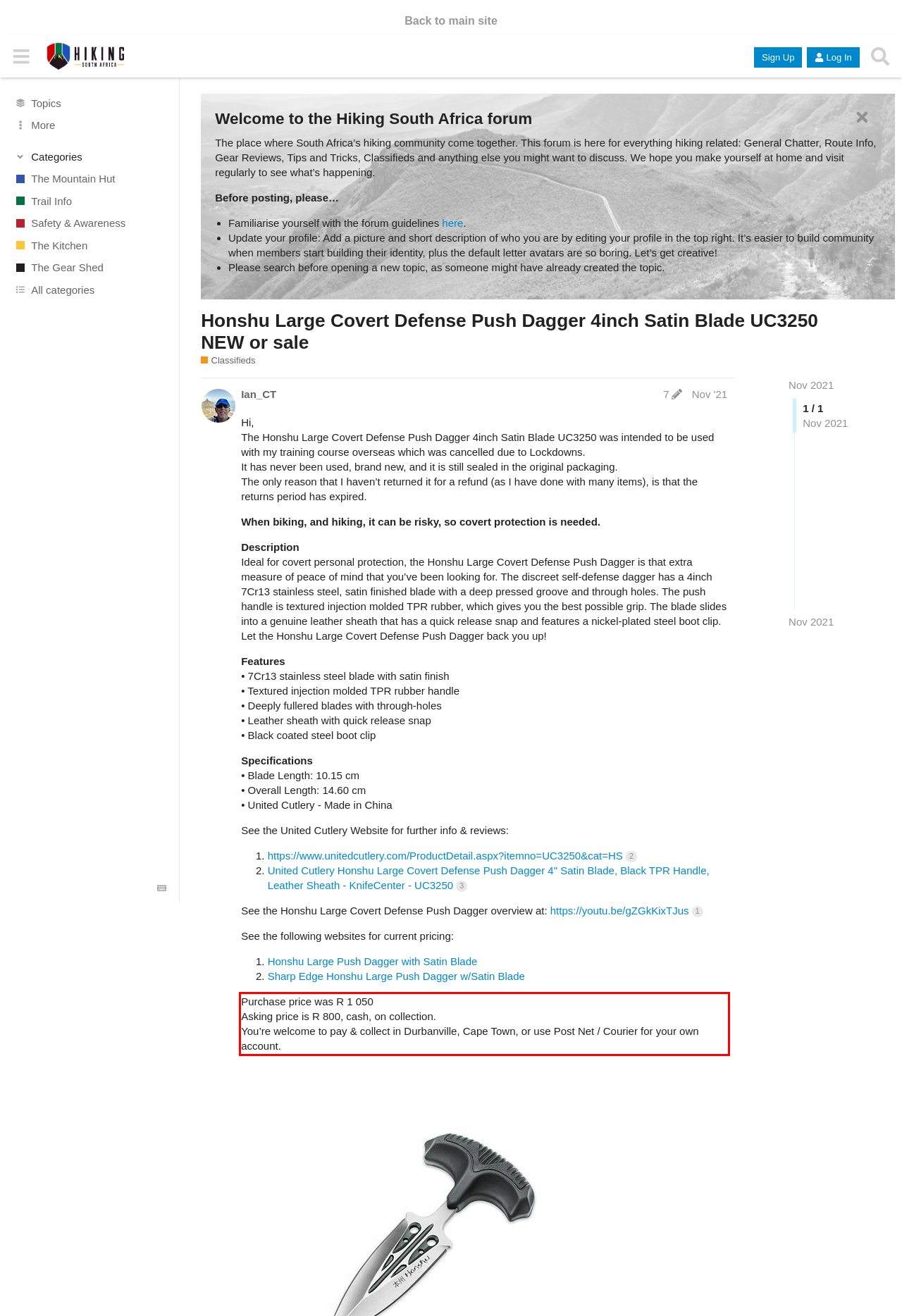Given a webpage screenshot, locate the red bounding box and extract the text content found inside it.

Purchase price was R 1 050 Asking price is R 800, cash, on collection. You’re welcome to pay & collect in Durbanville, Cape Town, or use Post Net / Courier for your own account.